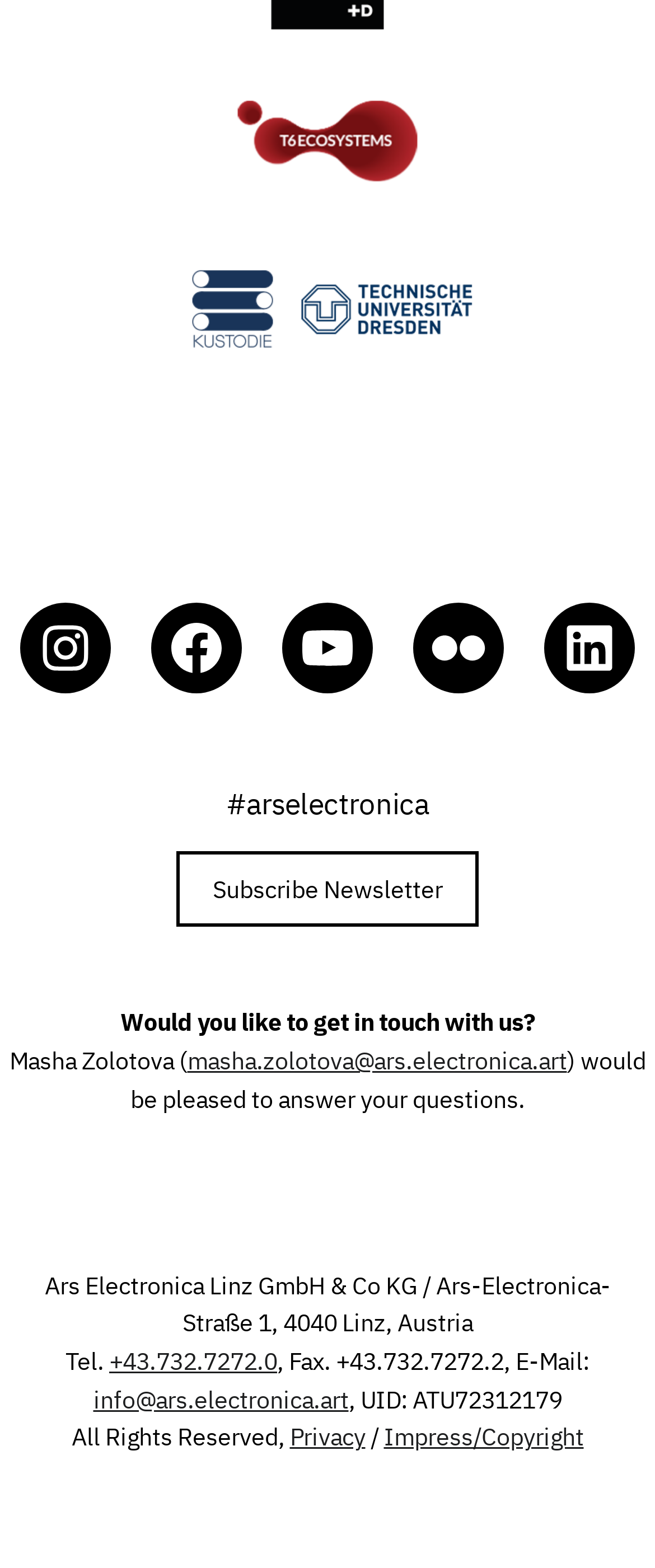What is the phone number of Ars Electronica Linz GmbH & Co KG?
Using the image as a reference, answer with just one word or a short phrase.

+43.732.7272.0